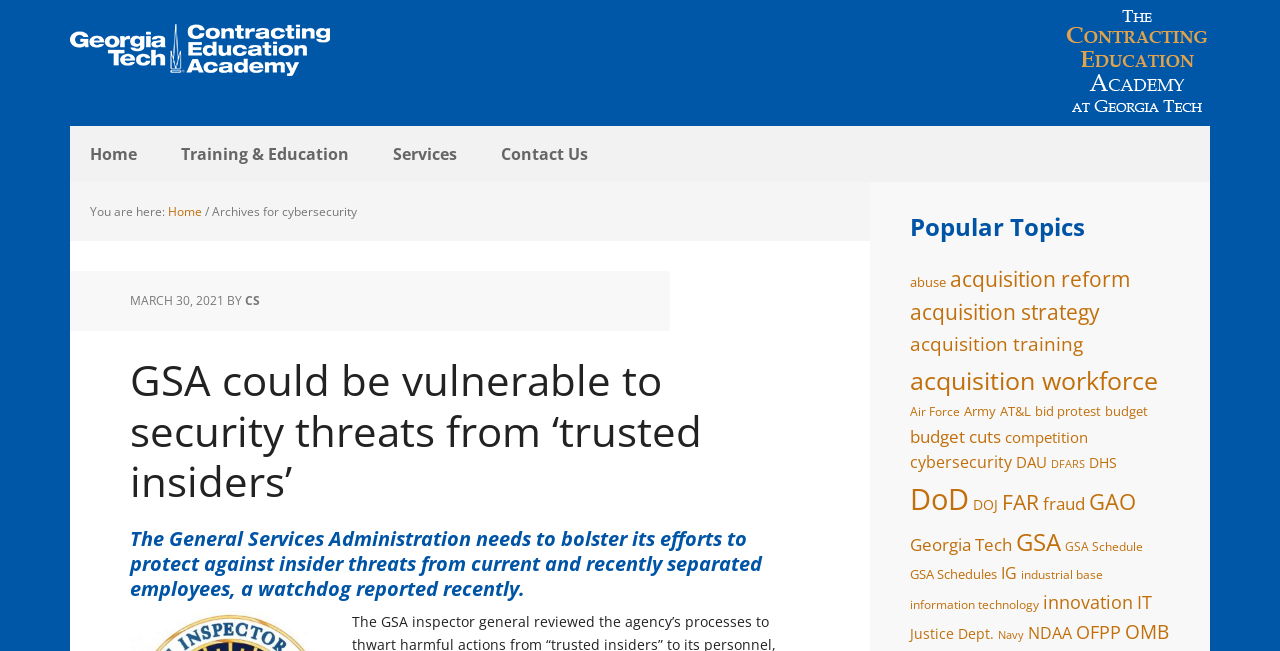Give the bounding box coordinates for the element described as: "The Contracting Education Academy".

[0.055, 0.0, 0.258, 0.154]